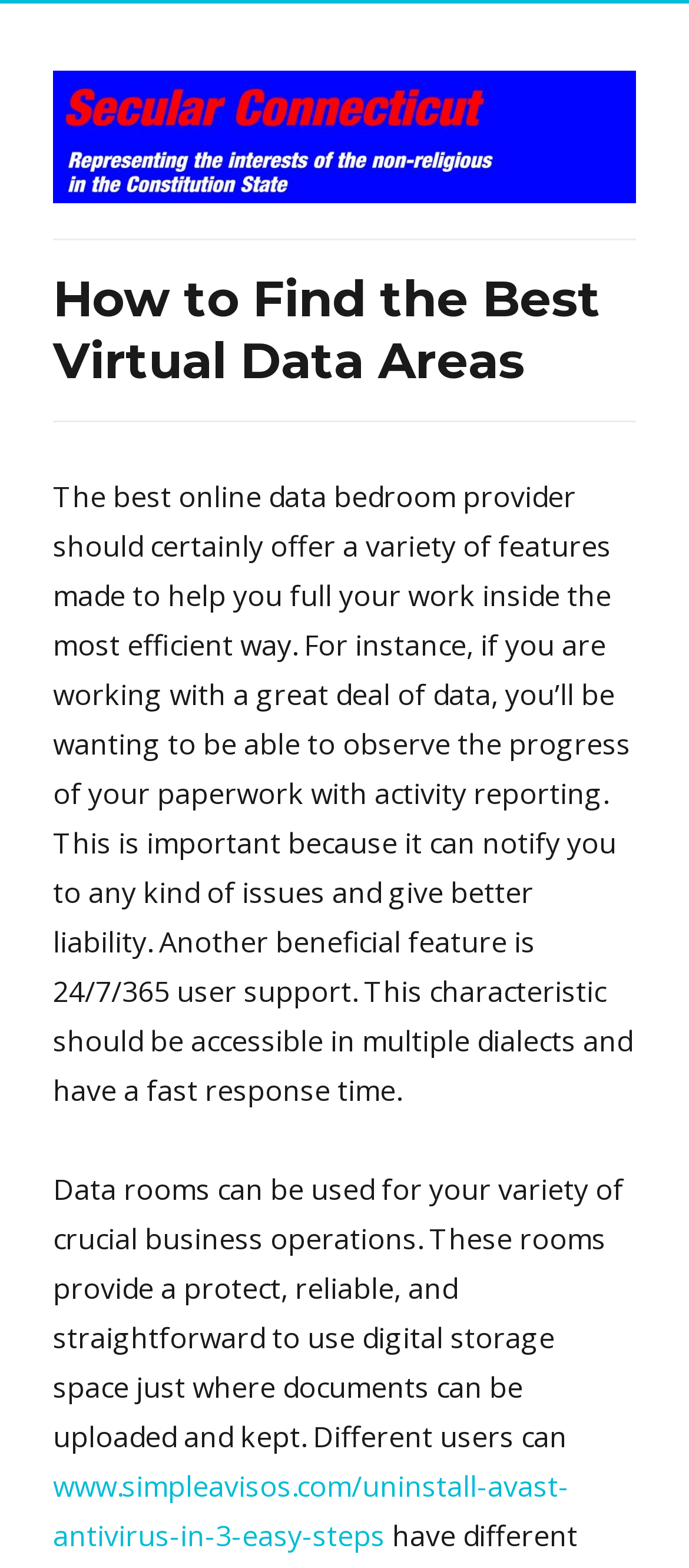Generate a thorough description of the webpage.

The webpage is about finding the best virtual data areas, with a focus on the features and benefits of using a reliable online data room provider. At the top left of the page, there is a link to "Secular Connecticut" accompanied by an image with the same name. Below this, there is a heading that reads "How to Find the Best Virtual Data Areas". 

Underneath the heading, there is a block of text that explains the importance of features such as activity reporting and 24/7/365 user support in an online data room provider. This text is positioned in the top half of the page. 

Further down the page, there is another block of text that discusses the uses of data rooms in various business operations, such as providing a secure and reliable digital storage space for uploading and storing documents. This text is positioned in the lower half of the page.

At the very bottom of the page, there is a link to an unrelated webpage about uninstalling Avast antivirus software.